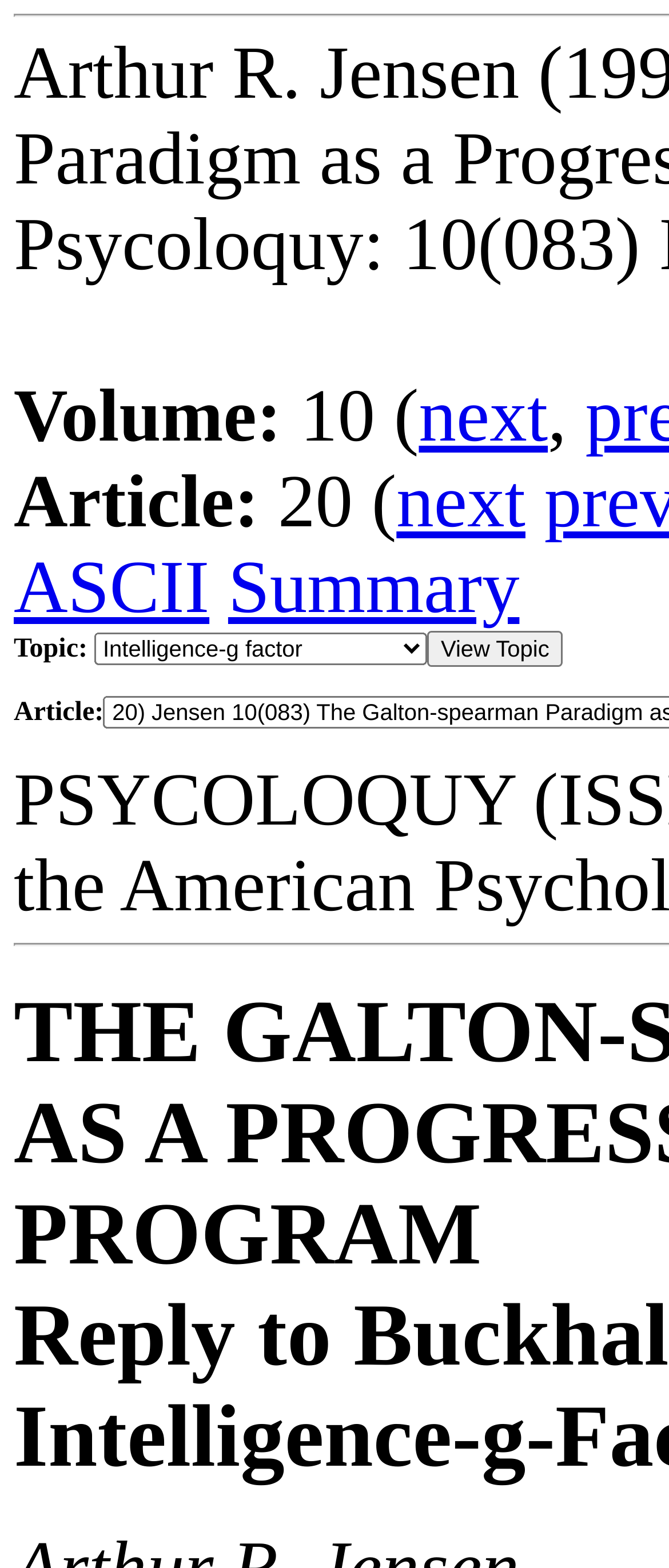Answer the question briefly using a single word or phrase: 
How many links are there on the webpage?

4